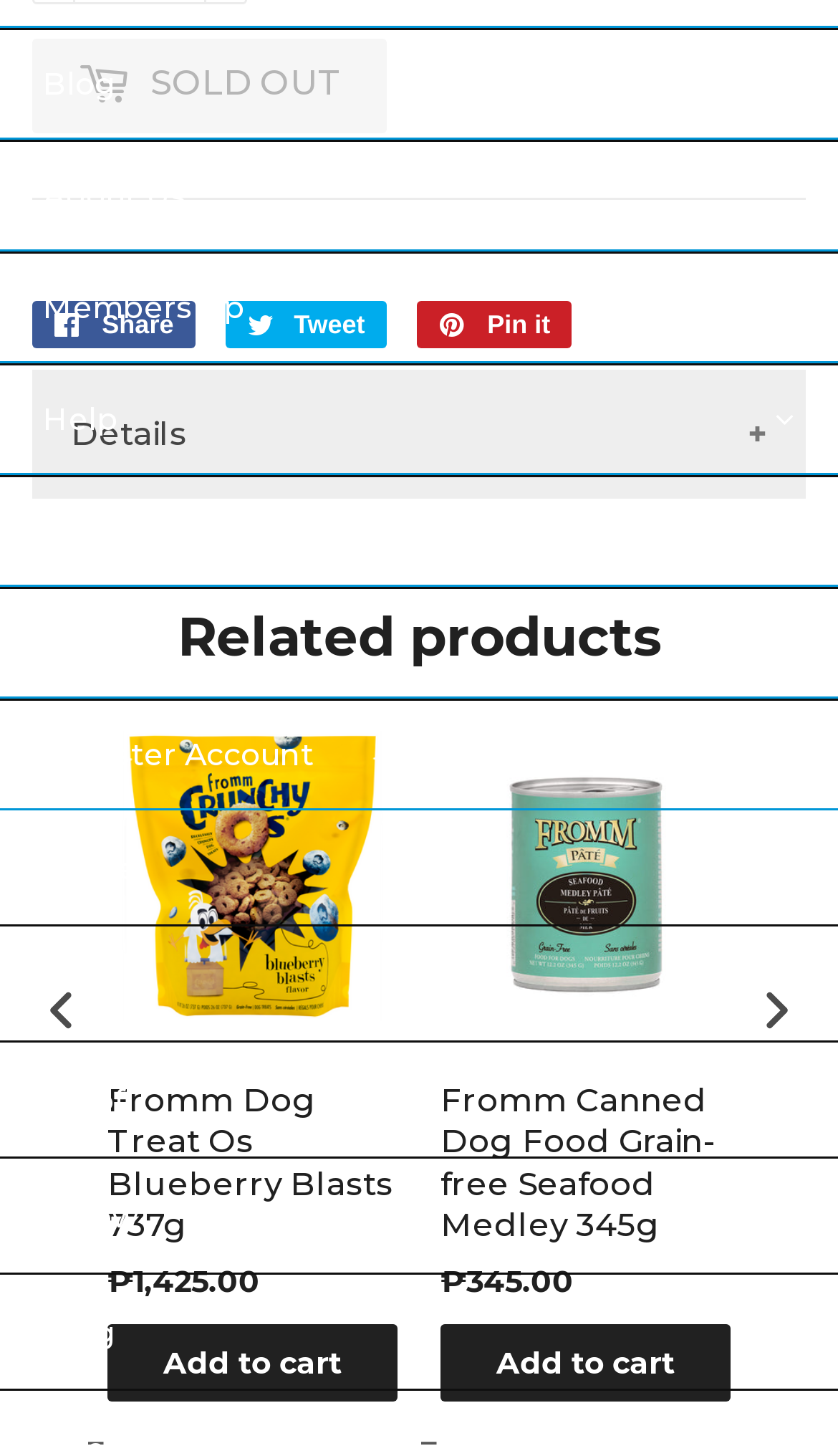Kindly respond to the following question with a single word or a brief phrase: 
What is the first link on the top navigation bar?

Blog